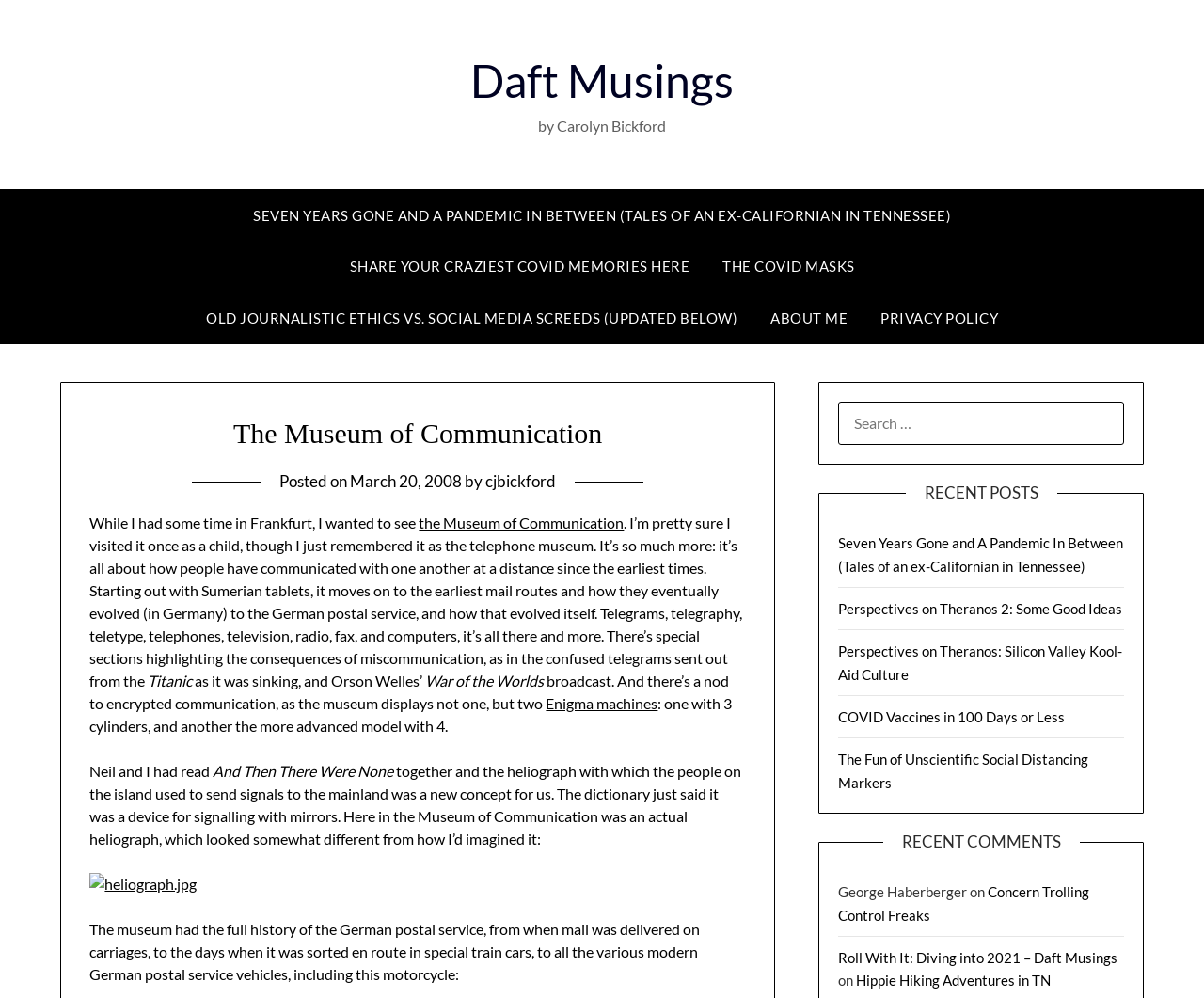Locate the bounding box coordinates of the element's region that should be clicked to carry out the following instruction: "Check 'My LinkedIn Profile'". The coordinates need to be four float numbers between 0 and 1, i.e., [left, top, right, bottom].

None